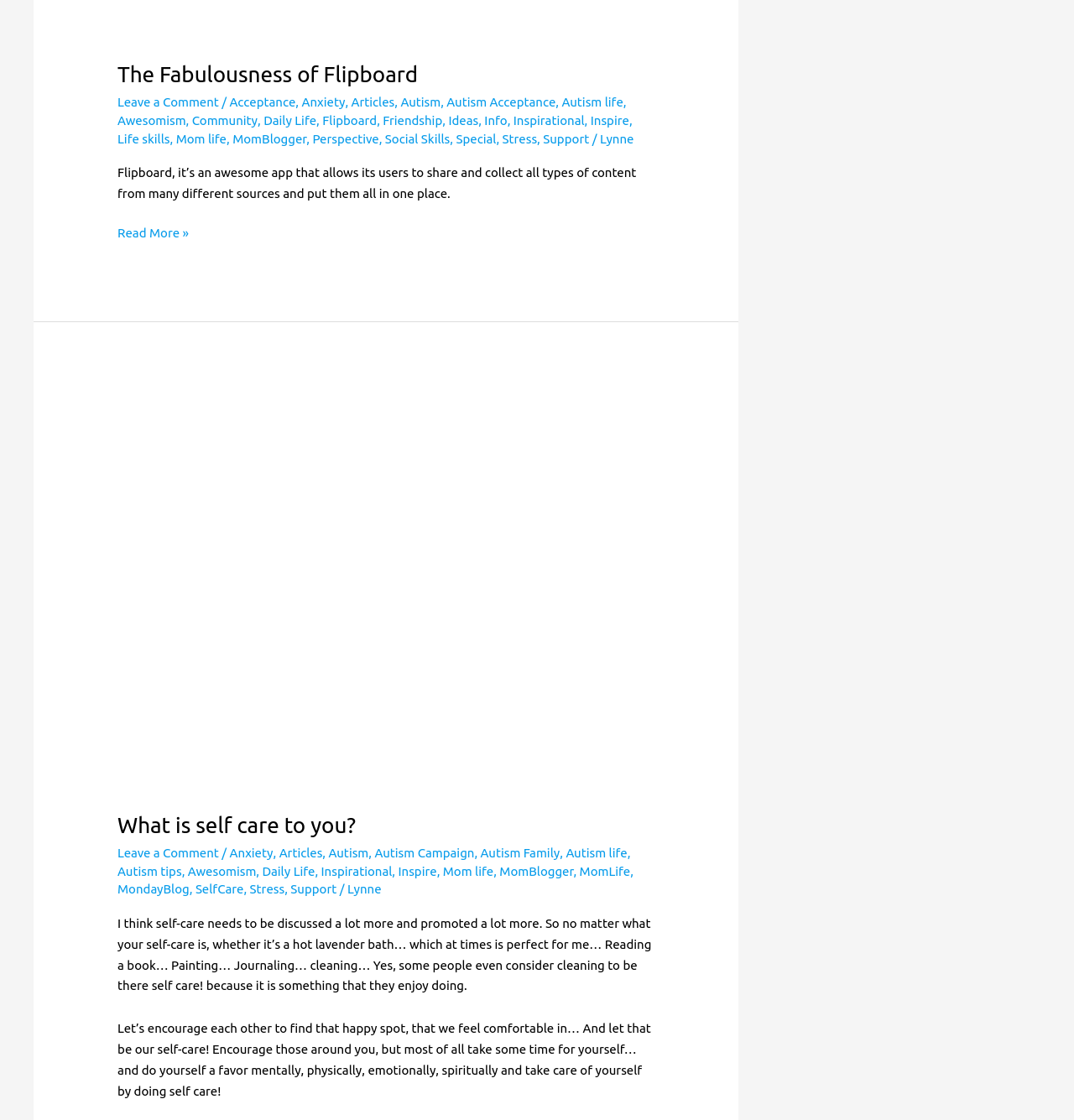What is the purpose of the links at the top of the page? Observe the screenshot and provide a one-word or short phrase answer.

To categorize content